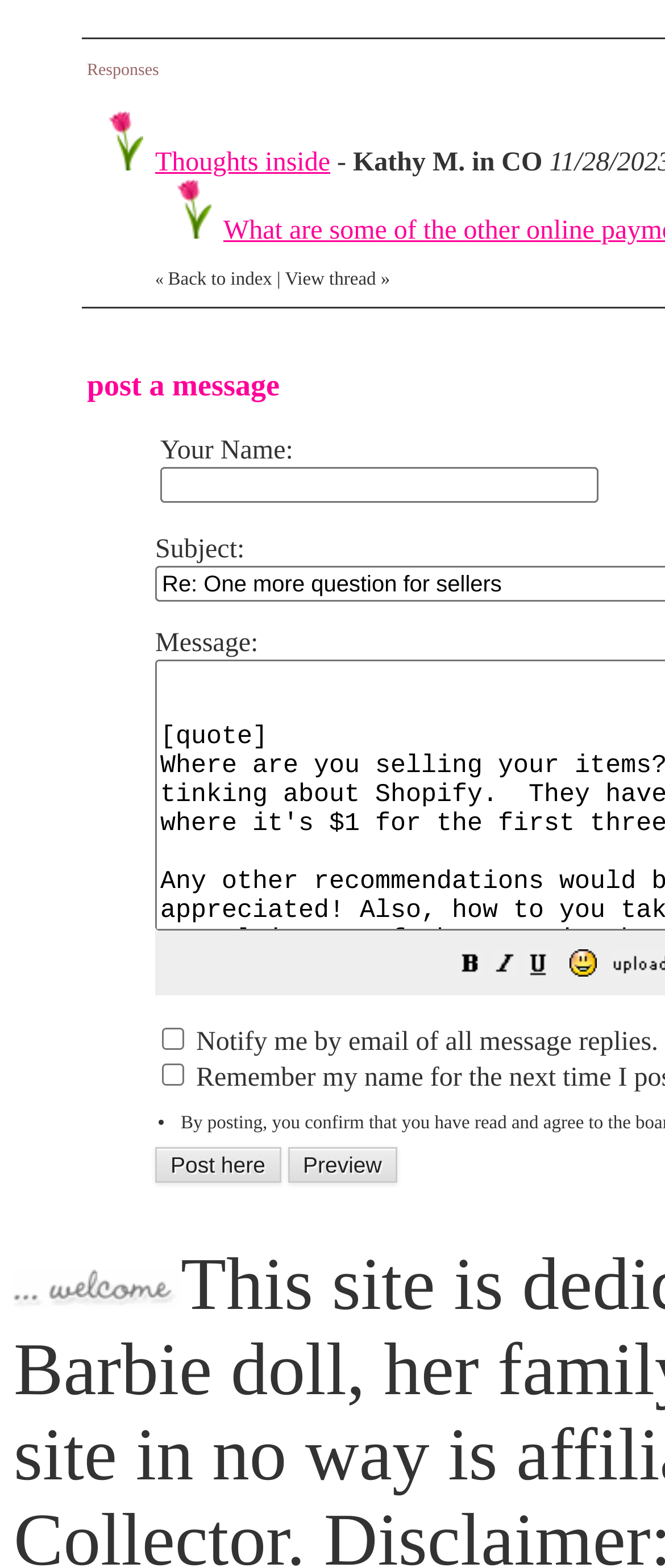Locate the UI element described as follows: "alt="Underline"". Return the bounding box coordinates as four float numbers between 0 and 1 in the order [left, top, right, bottom].

[0.795, 0.554, 0.836, 0.573]